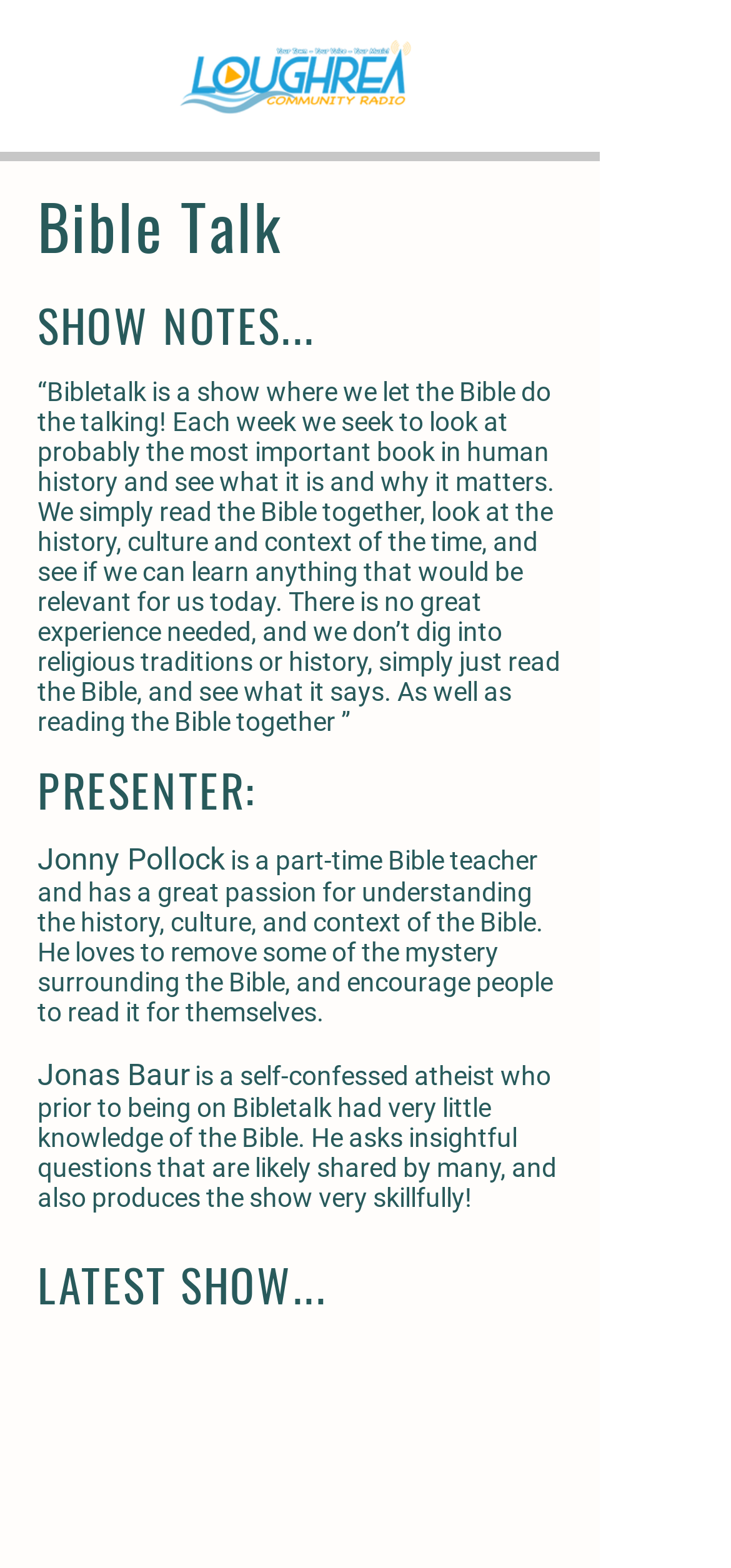Locate the bounding box of the UI element with the following description: "PRESENTER:".

[0.051, 0.482, 0.351, 0.525]